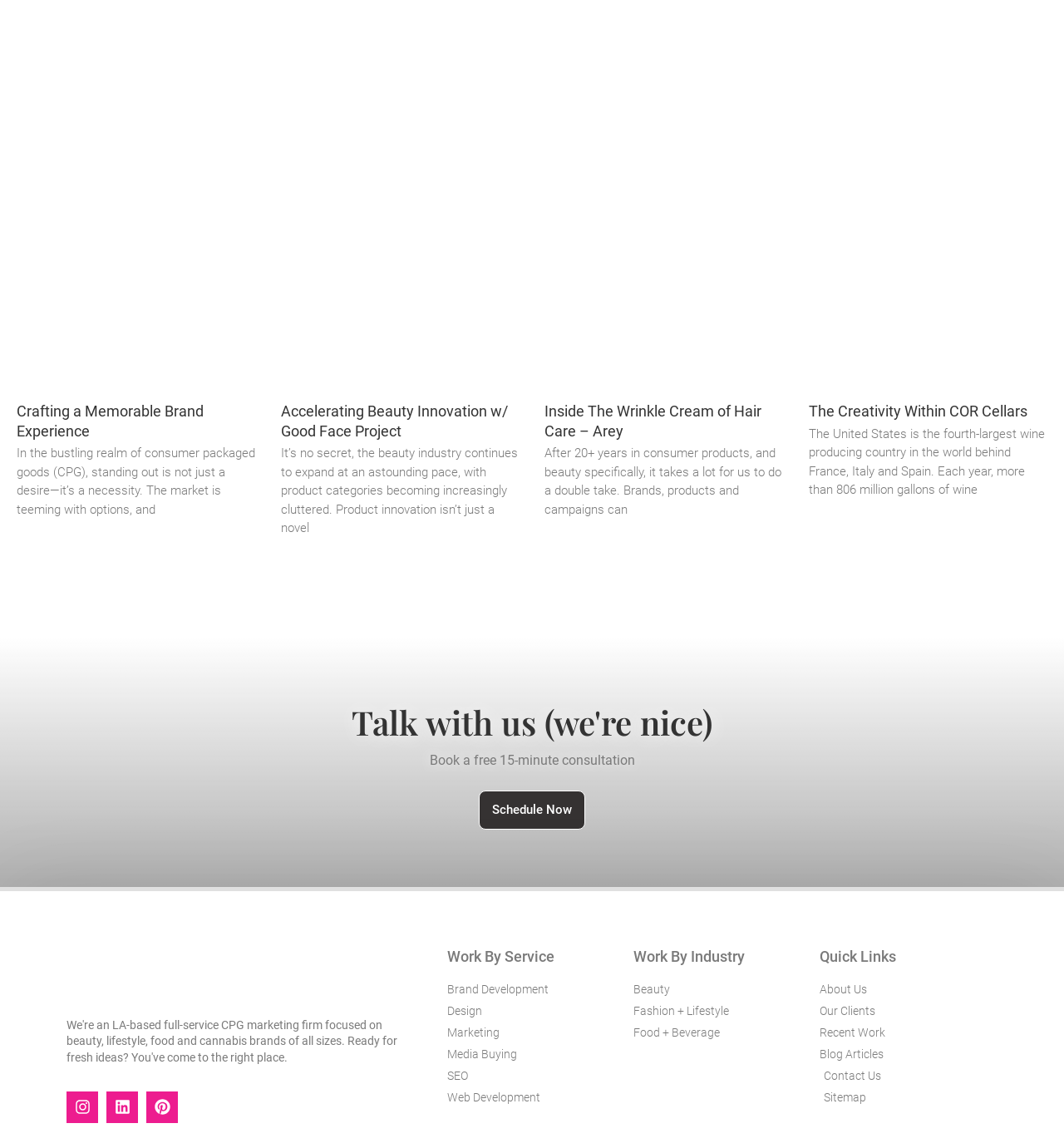Find the bounding box coordinates of the element to click in order to complete the given instruction: "View the blog about Accelerating Beauty Innovation w/ Good Face Project."

[0.264, 0.351, 0.477, 0.383]